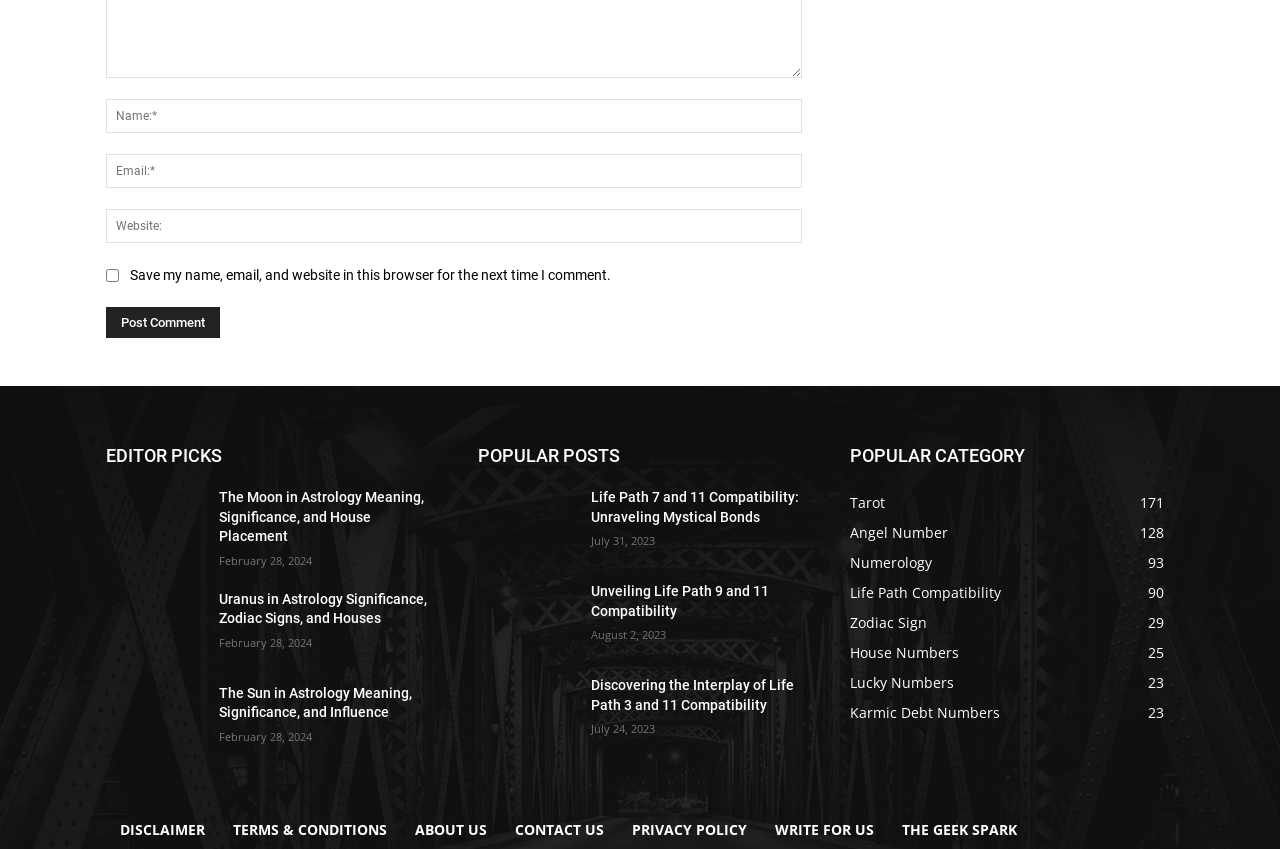Determine the bounding box coordinates for the UI element matching this description: "parent_node: Email:* name="email" placeholder="Email:*"".

[0.083, 0.178, 0.627, 0.218]